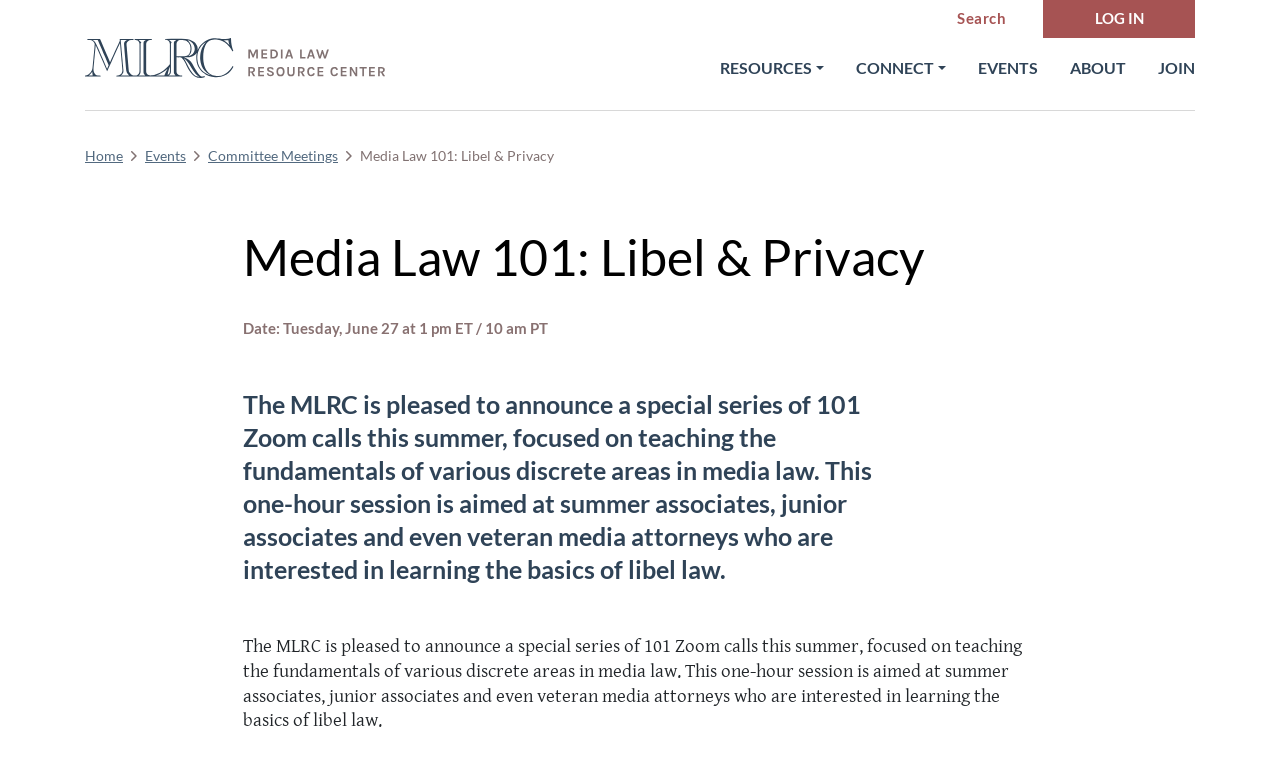What is the duration of the 101 Zoom call?
Please use the image to deliver a detailed and complete answer.

I found the answer by reading the static text on the webpage. The text 'This one-hour session is aimed at summer associates, junior associates and even veteran media attorneys...' suggests that the duration of the 101 Zoom call is one hour.